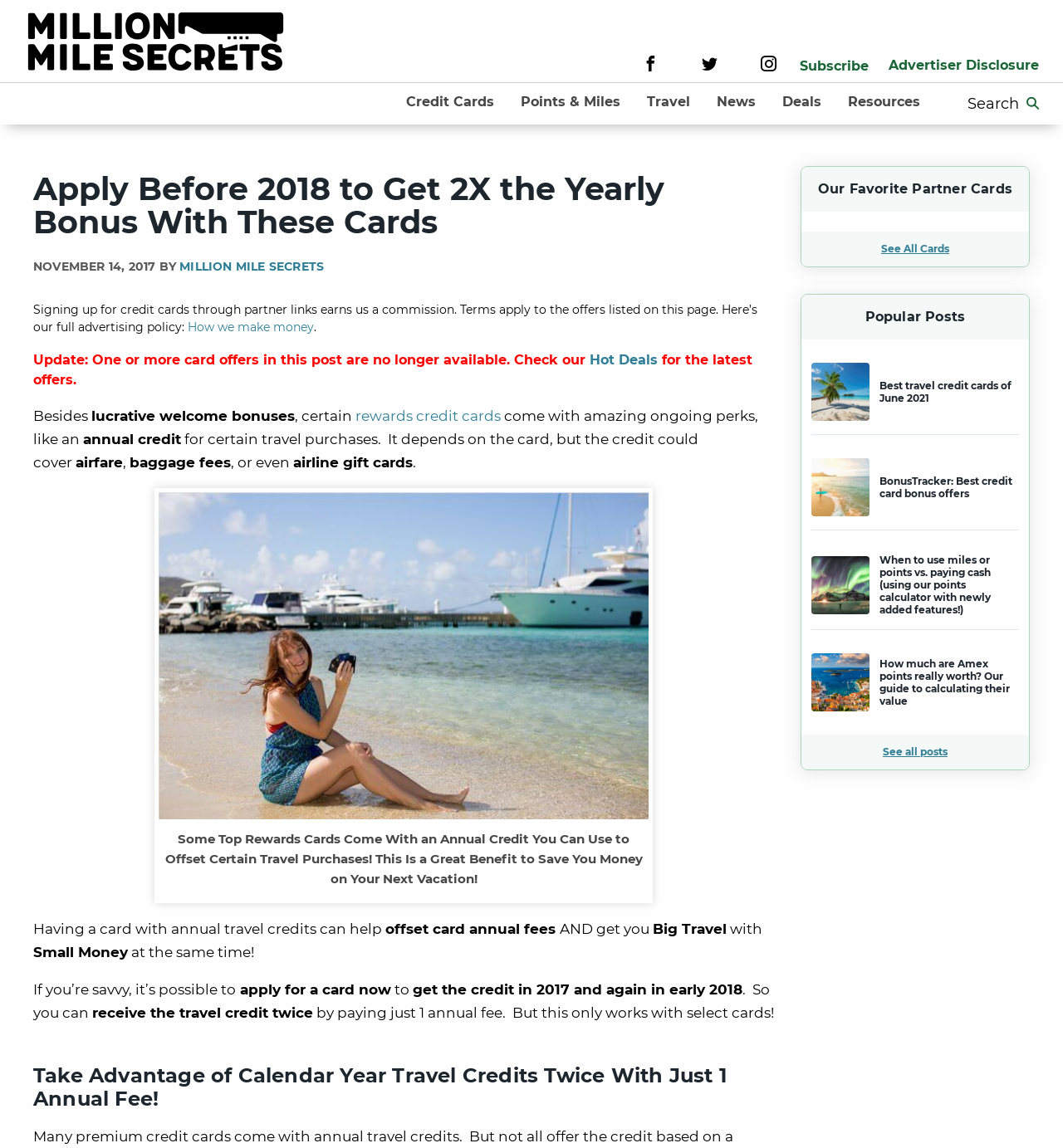Extract the top-level heading from the webpage and provide its text.

Apply Before 2018 to Get 2X the Yearly Bonus With These Cards